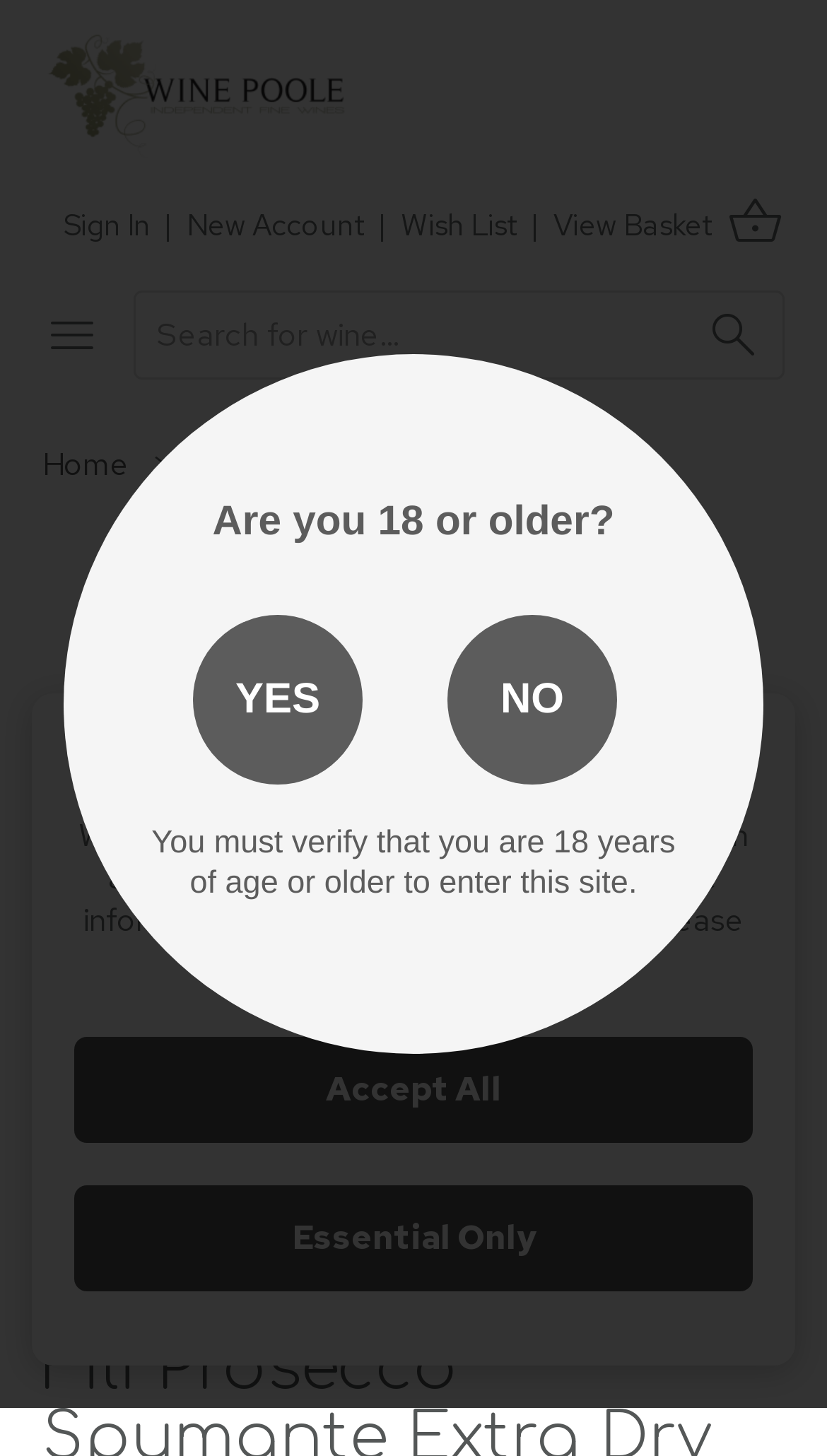Please give the bounding box coordinates of the area that should be clicked to fulfill the following instruction: "Sign In". The coordinates should be in the format of four float numbers from 0 to 1, i.e., [left, top, right, bottom].

[0.077, 0.141, 0.182, 0.167]